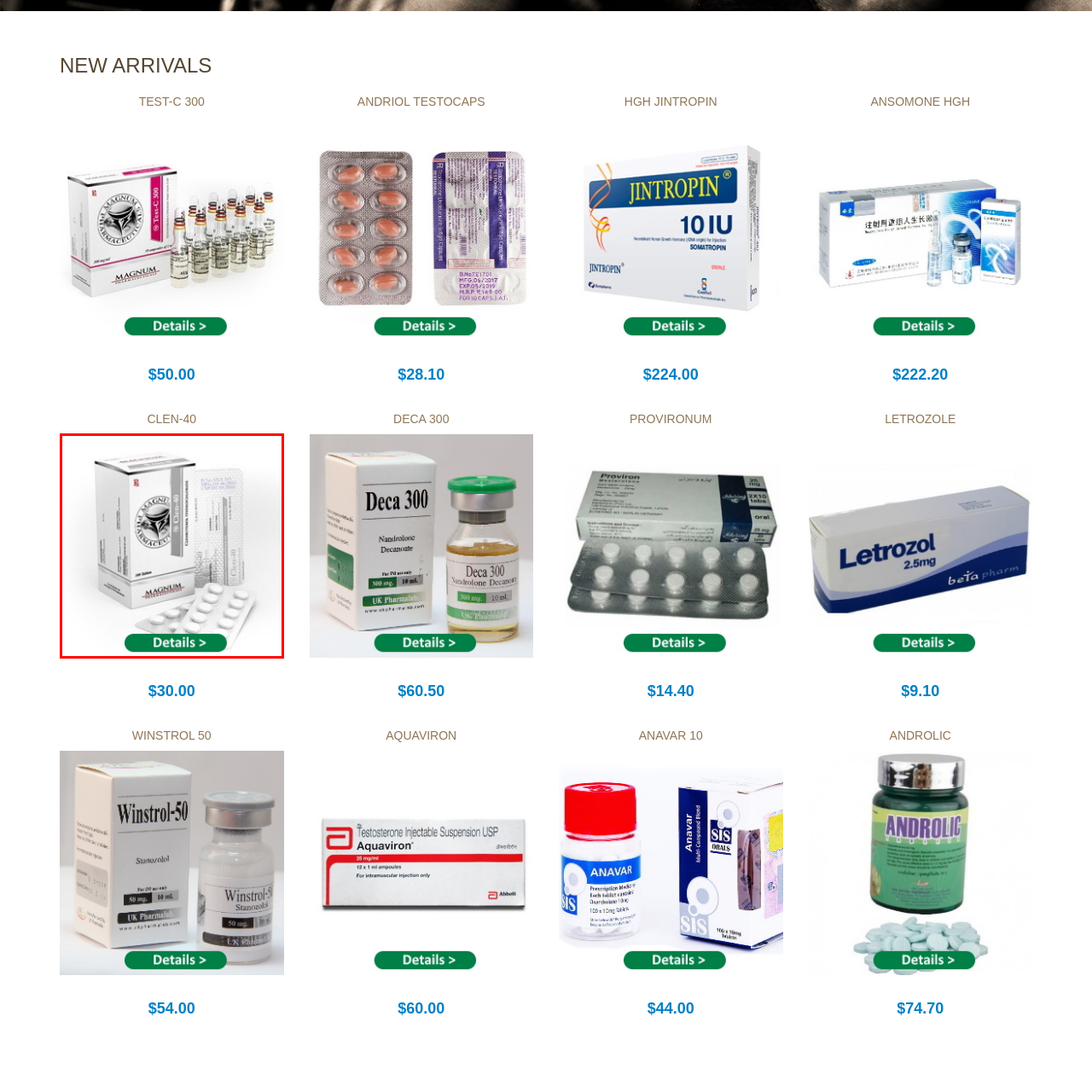Generate a detailed caption for the image within the red outlined area.

The image displays a box of "Clen-40" from Magnum Pharmaceuticals, designed to provide a clear overview of the product. The packaging features a prominent logo and the product name on the box, with a description likely related to its usage and specifications. Accompanying the box are blister packs containing white tablets, showcasing the product's dosage form. The caption also includes a green button labeled "Details >," inviting users to click for more information about the product, price, and purchasing options. This image is part of a section dedicated to new arrivals in a pharmaceutical catalog, highlighting its potential benefits for users seeking supplements.